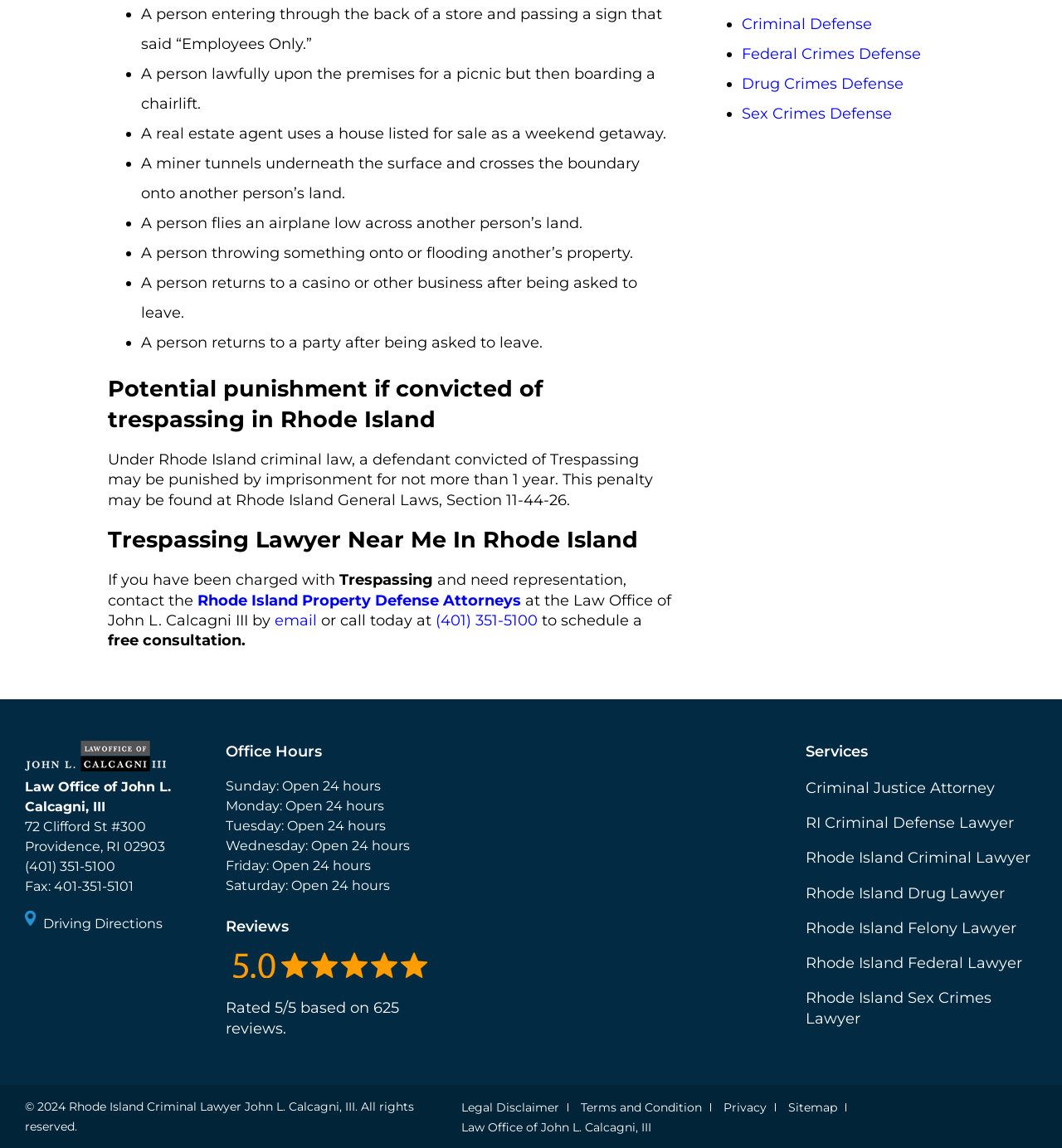What type of lawyer is John L. Calcagni, III?
Respond to the question with a single word or phrase according to the image.

Criminal Defense Lawyer